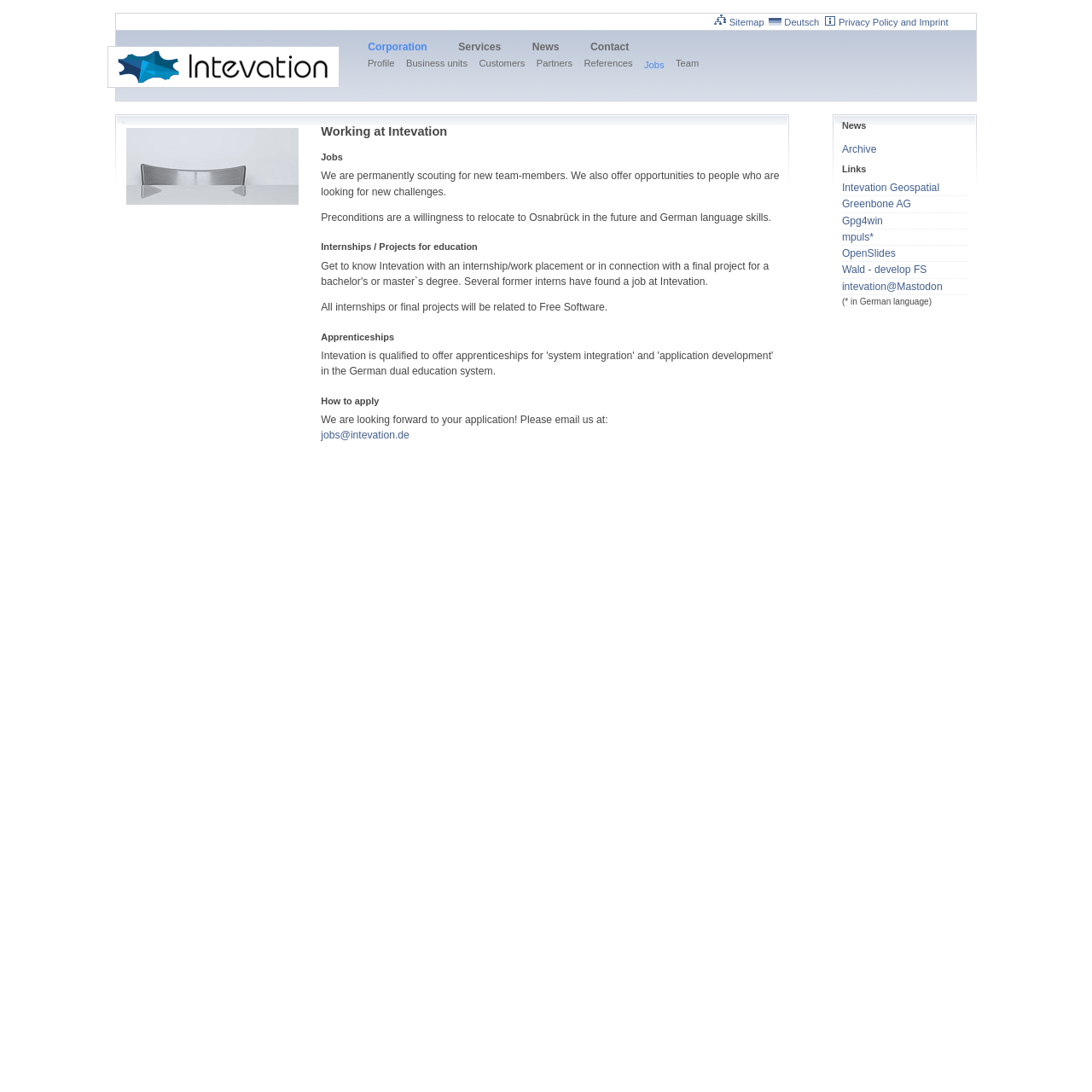Please identify the bounding box coordinates of the clickable area that will allow you to execute the instruction: "Send an email to jobs@intevation.de".

[0.294, 0.393, 0.375, 0.404]